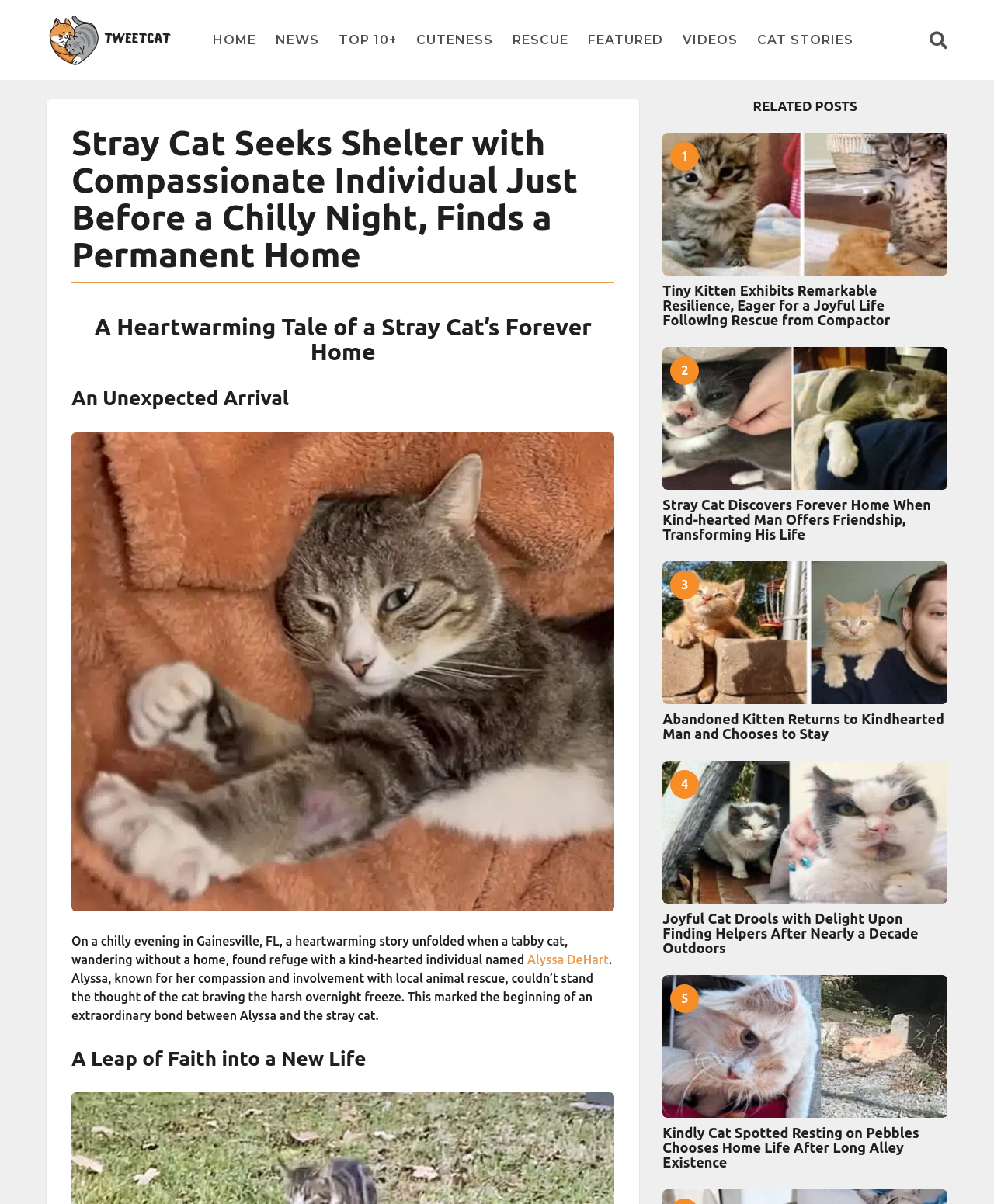What is the shape of the icon in the top-right corner of the webpage?
Provide a detailed answer to the question using information from the image.

I looked at the top-right corner of the webpage and found an icon. The icon is shaped like an 'X', which might be used for closing or canceling something.